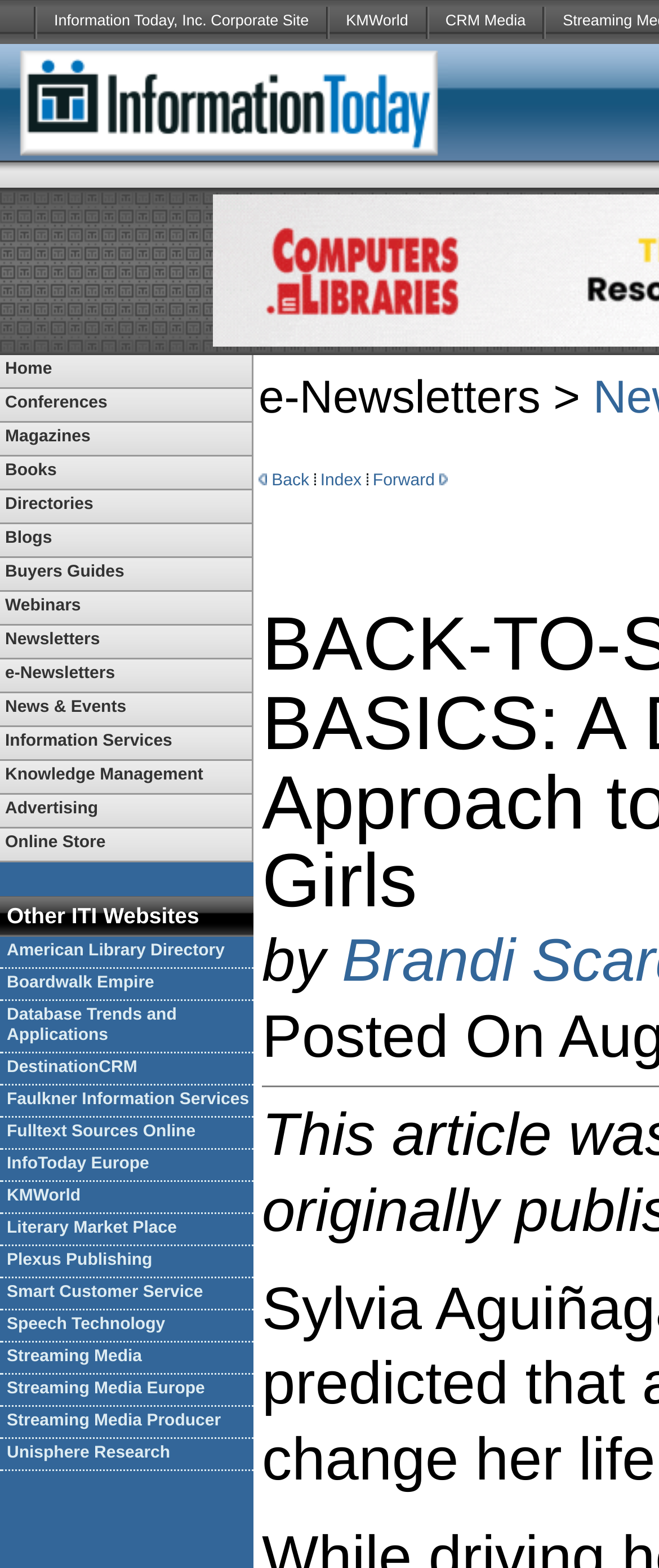Give the bounding box coordinates for the element described as: "Information Today, Inc. Corporate Site".

[0.056, 0.0, 0.494, 0.028]